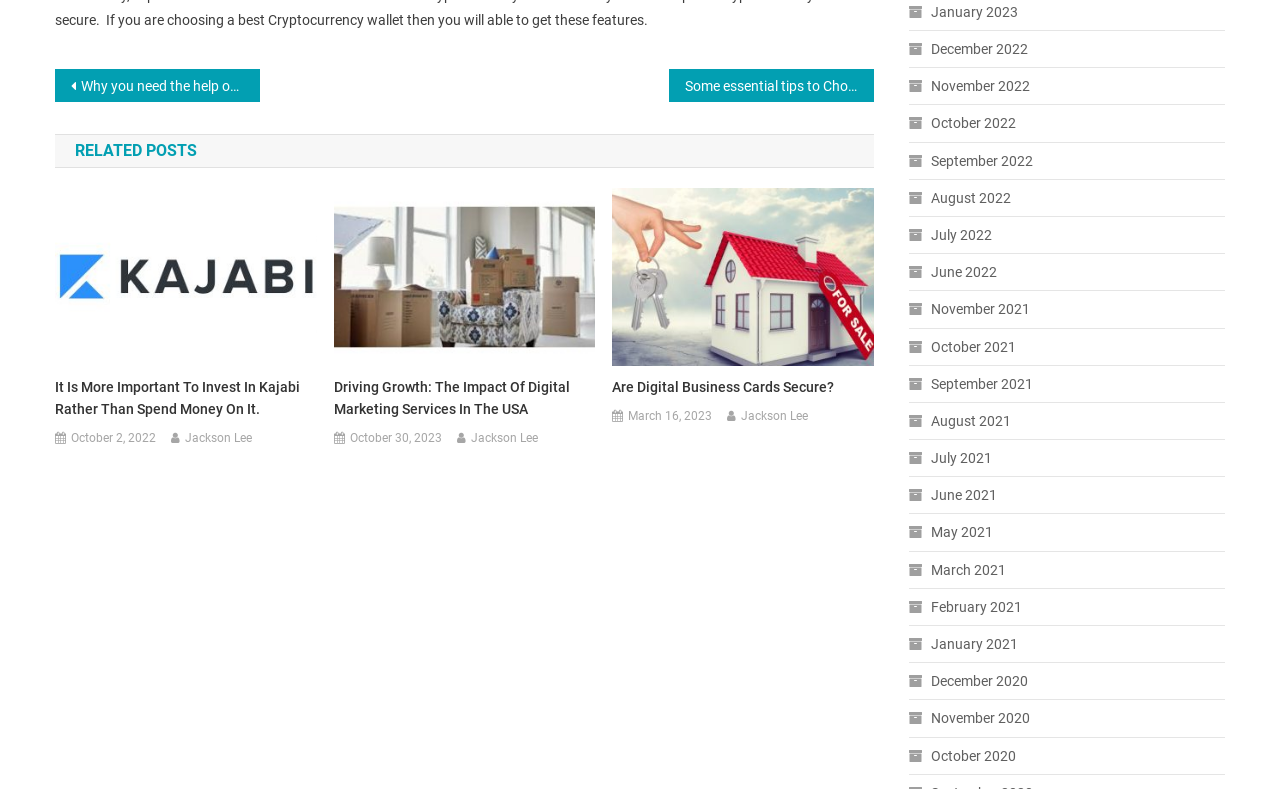Identify the bounding box for the UI element that is described as follows: "Are Digital Business Cards Secure?".

[0.478, 0.477, 0.683, 0.504]